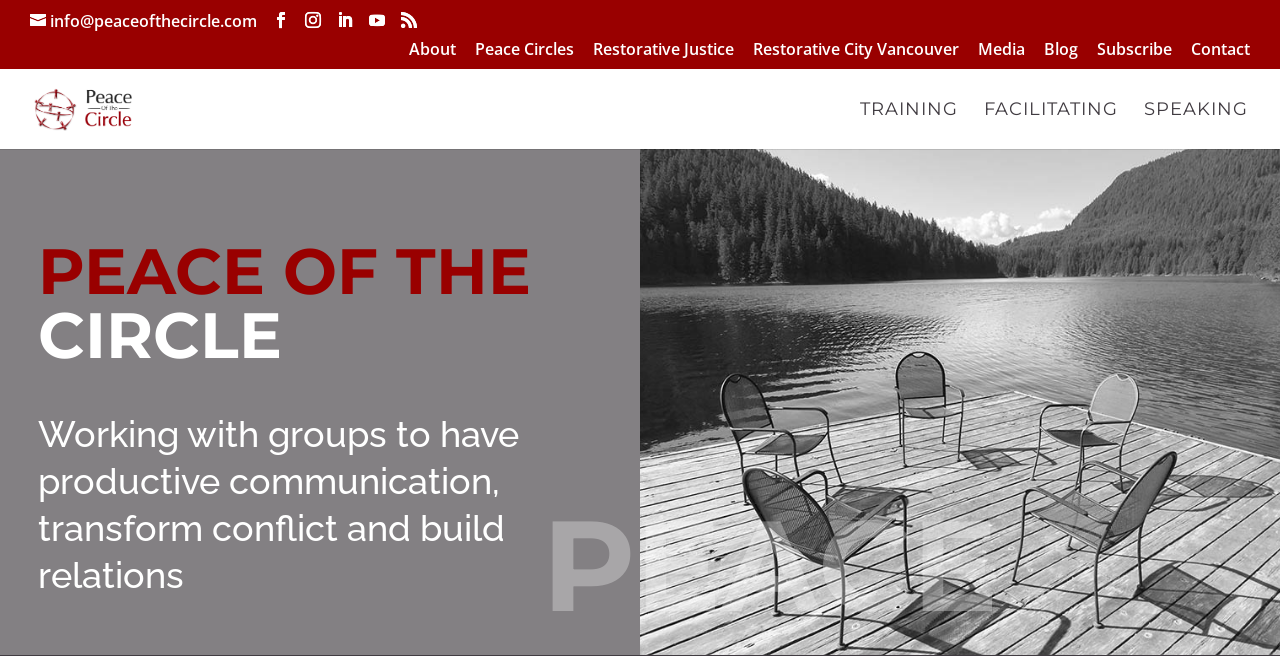Locate the coordinates of the bounding box for the clickable region that fulfills this instruction: "contact Dr Evelyn Zellerer".

[0.93, 0.062, 0.977, 0.104]